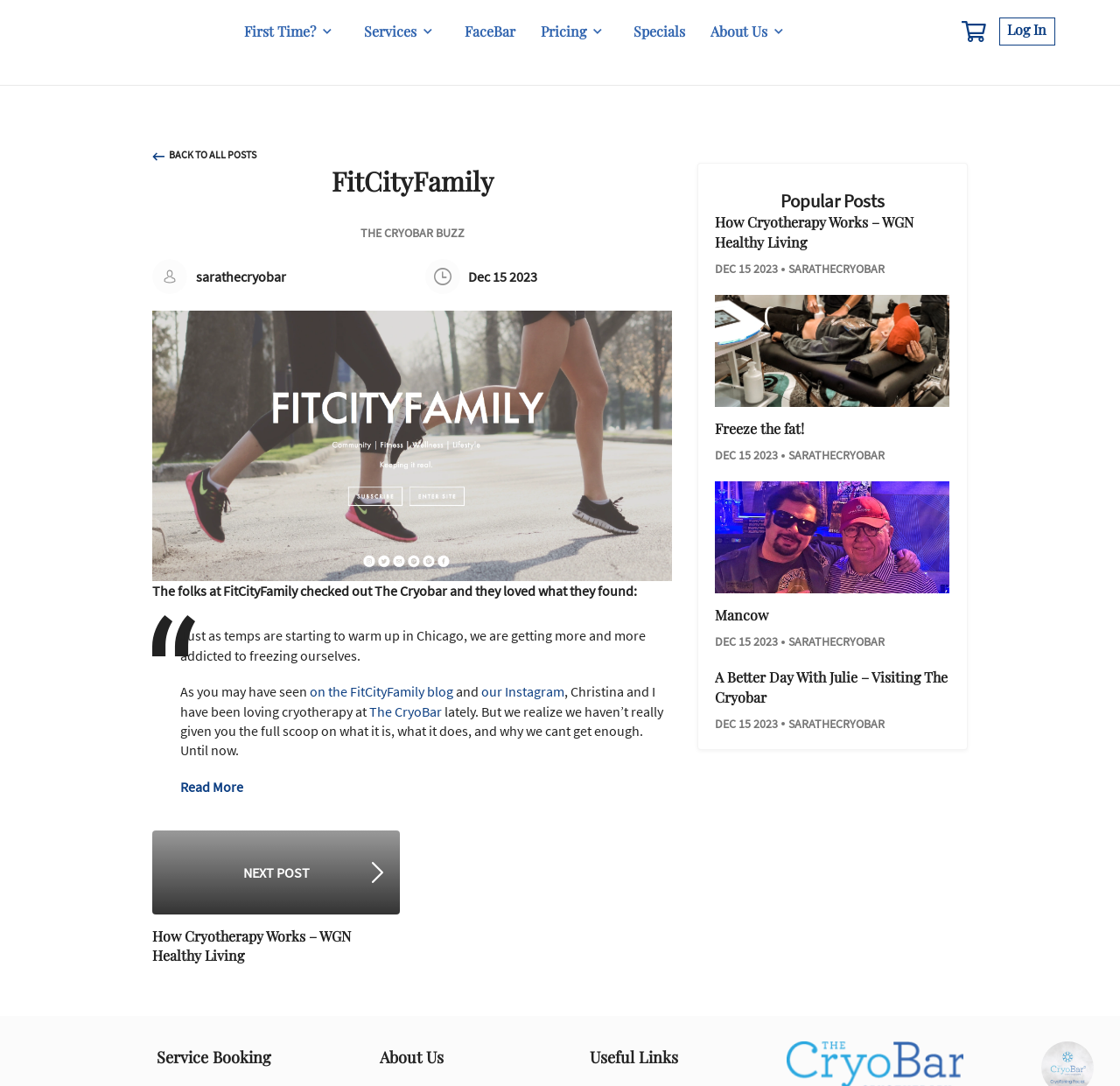Please locate the bounding box coordinates of the element that needs to be clicked to achieve the following instruction: "Click on 'First Time?'". The coordinates should be four float numbers between 0 and 1, i.e., [left, top, right, bottom].

[0.259, 0.019, 0.392, 0.054]